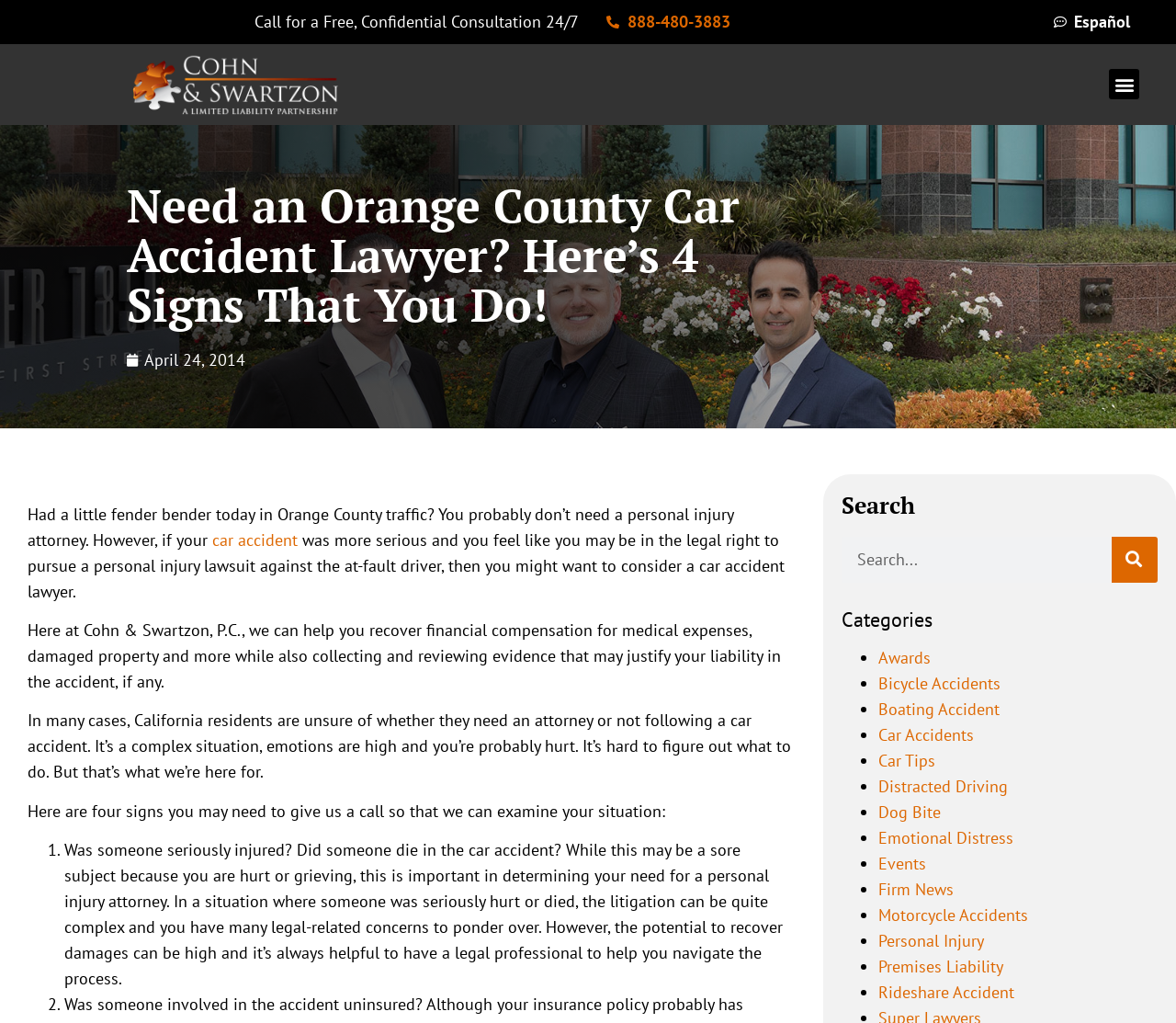Give a detailed account of the webpage, highlighting key information.

This webpage appears to be a law firm's website, specifically focused on car accident lawyers in Orange County. At the top of the page, there is a call-to-action section with a phone number and a link to call for a free consultation. Next to it, there is a link to switch to the Spanish version of the website.

Below this section, there is a main heading that reads "Need an Orange County Car Accident Lawyer? Here's 4 Signs That You Do!" followed by a brief introduction to the topic of car accidents and the potential need for a personal injury attorney.

The main content of the page is divided into sections. The first section explains the benefits of hiring a car accident lawyer, including recovering financial compensation for medical expenses and damaged property. The second section lists four signs that indicate the need for a car accident lawyer, including serious injury or death, complex litigation, and the potential for high damages.

Each of the four signs is accompanied by a detailed explanation, with the first sign discussing the importance of seeking legal help in cases where someone was seriously injured or died in the car accident.

On the right-hand side of the page, there are three sections: a search bar, a categories section, and a list of links to various topics related to car accidents, personal injury, and the law firm's services. The categories section includes links to topics such as awards, bicycle accidents, boating accidents, car accidents, and more.

Overall, the webpage appears to be a informative resource for individuals who have been involved in a car accident in Orange County and are considering seeking legal help.